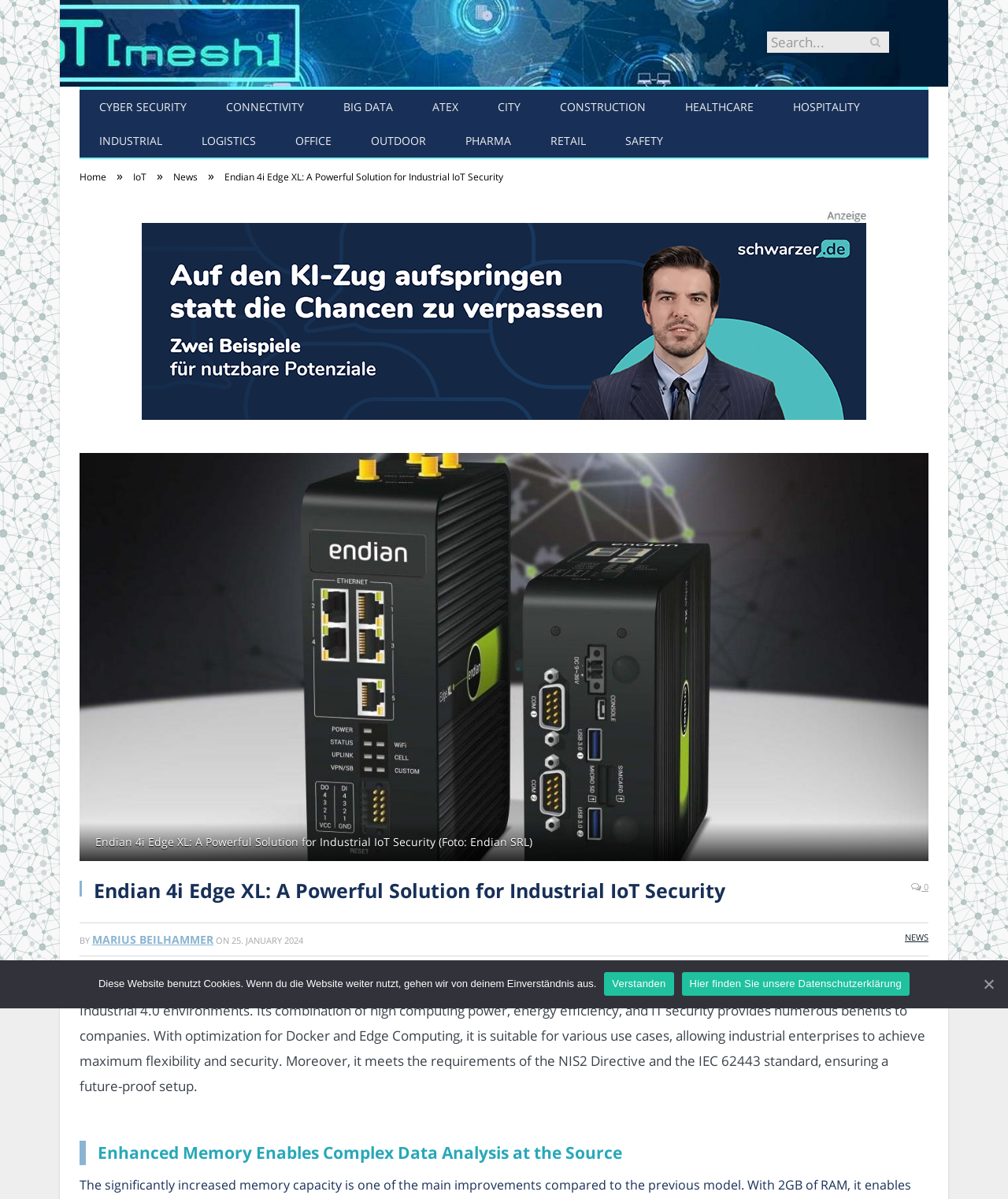Summarize the webpage with a detailed and informative caption.

The webpage is about the Endian 4i Edge XL IoT-Security-Gateway, a powerful solution for securing Industrial 4.0 environments. At the top, there is a search bar with a magnifying glass icon and a link to the homepage. Below that, there are several links to different categories, including CYBER SECURITY, CONNECTIVITY, BIG DATA, and more.

On the left side, there is a large image of the Endian 4i Edge XL device, accompanied by a header and a brief description of the product. The description explains that the device offers a powerful solution for securing Industrial 4.0 environments, with high computing power, energy efficiency, and IT security.

Below the image, there is a news article with a heading, "Endian 4i Edge XL: A Powerful Solution for Industrial IoT Security", and a brief summary of the article. The article is dated January 25, 2024, and is written by Marius Beilhammer.

Further down, there is another heading, "Enhanced Memory Enables Complex Data Analysis at the Source", but the corresponding content is not immediately visible.

At the very bottom of the page, there is a cookie notice banner with a message about the website using cookies and a link to the privacy policy.

Throughout the page, there are several images, including a logo at the top and various icons and graphics. The overall layout is organized, with clear headings and concise text.